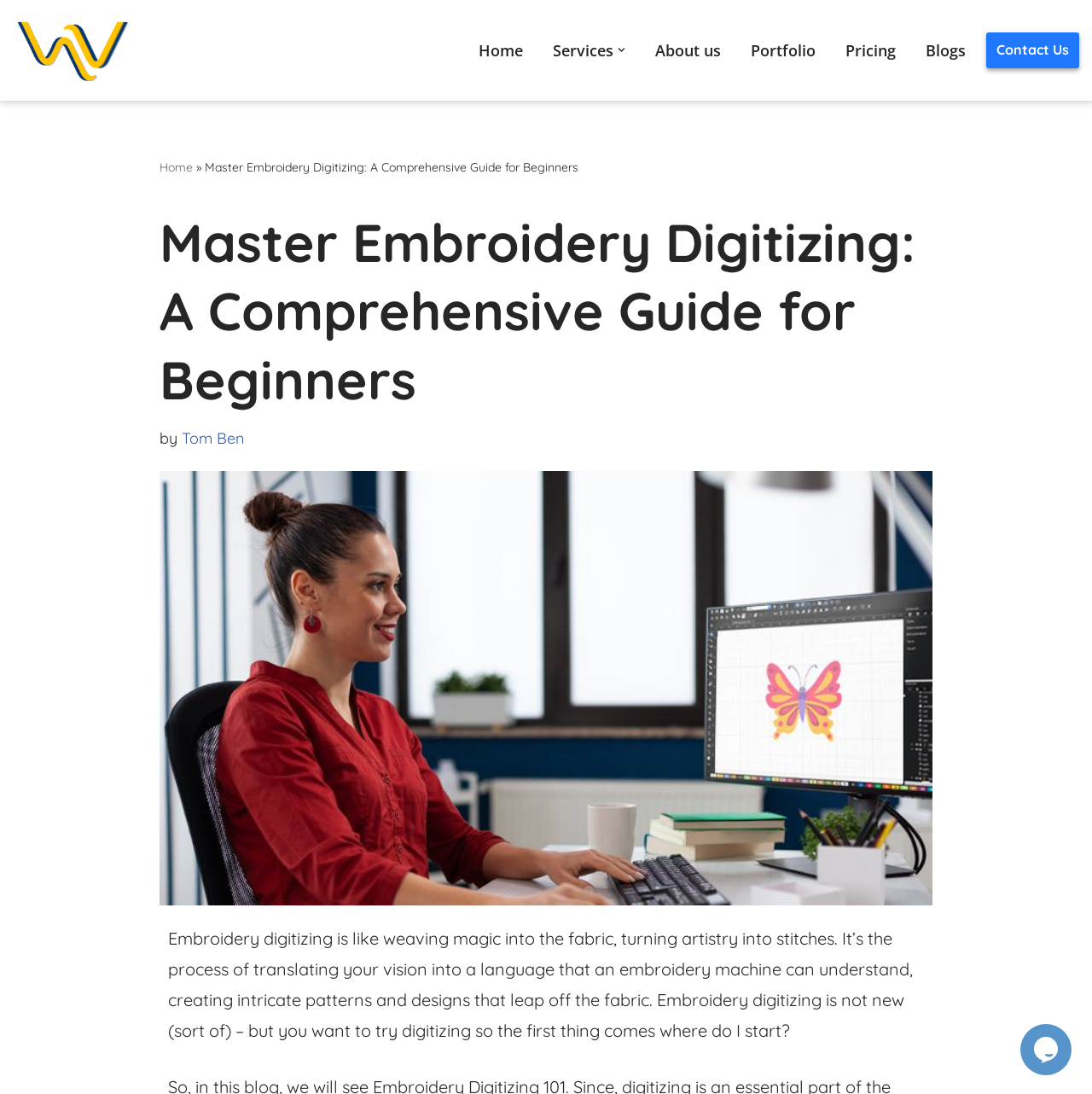Please find the bounding box for the following UI element description. Provide the coordinates in (top-left x, top-left y, bottom-right x, bottom-right y) format, with values between 0 and 1: Services

[0.506, 0.034, 0.562, 0.058]